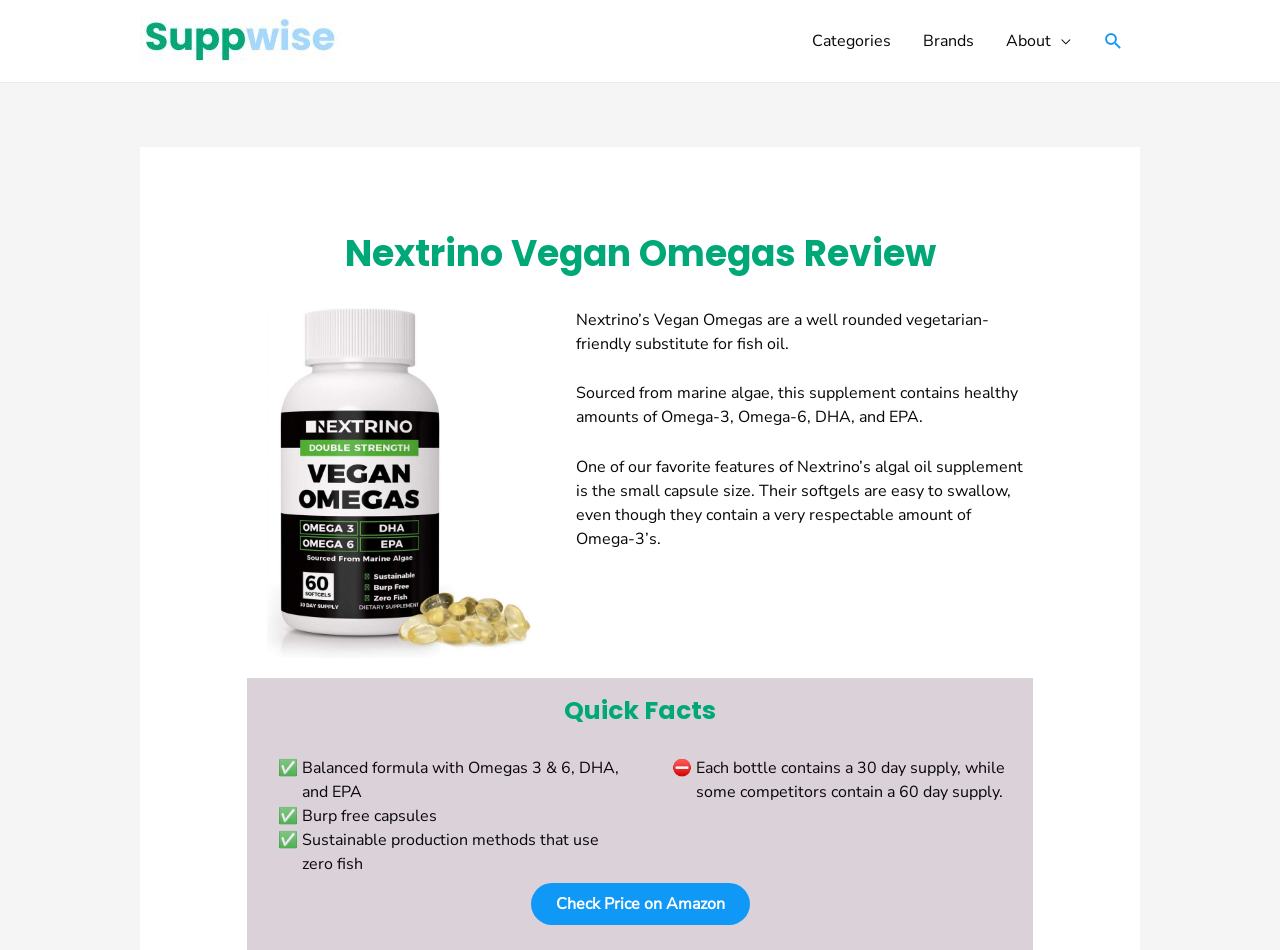Where can the supplement be purchased?
Kindly answer the question with as much detail as you can.

The supplement can be purchased on Amazon, which is mentioned in the link 'Check Price on Amazon'.